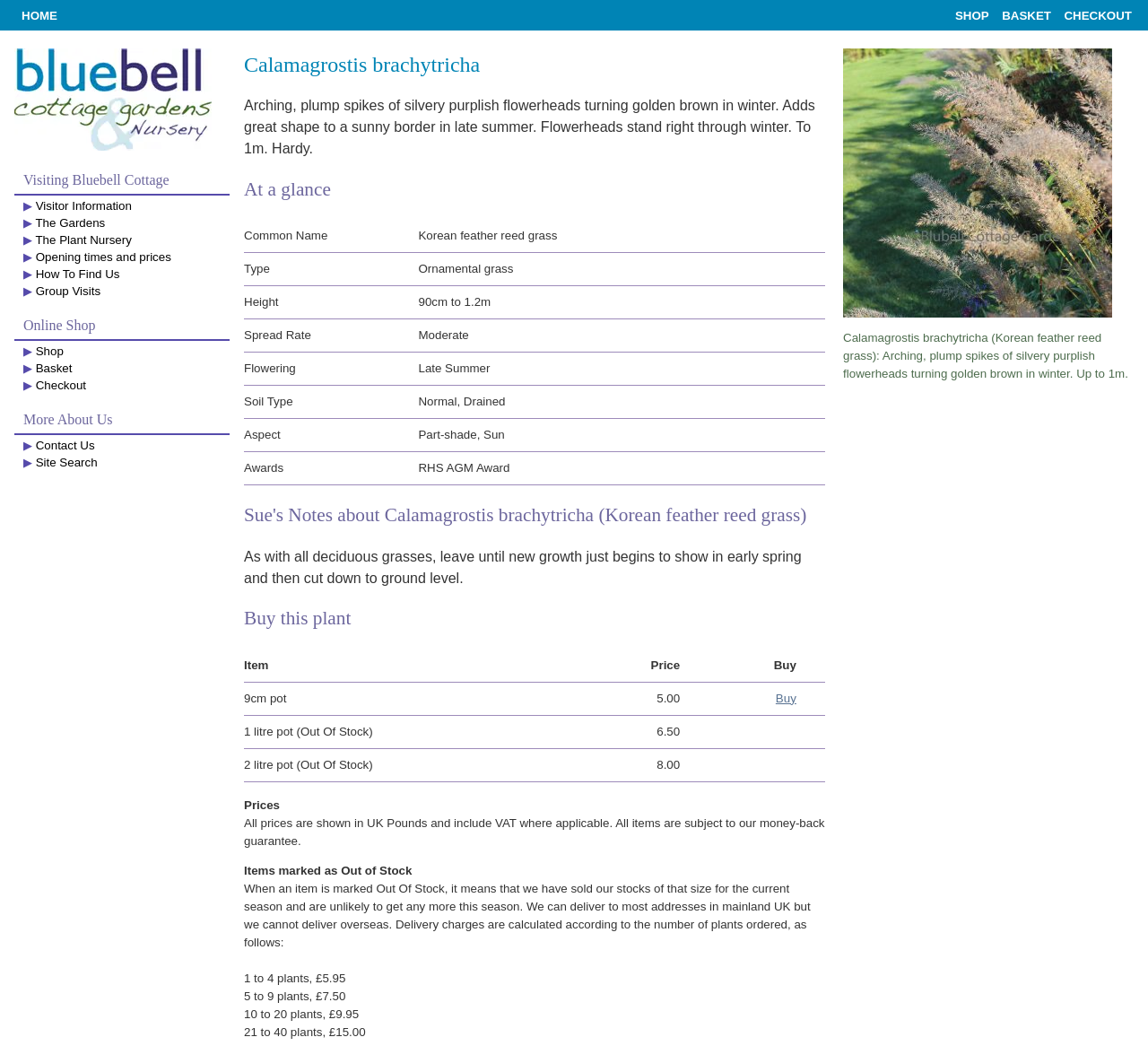Please answer the following question using a single word or phrase: What is the award received by the plant?

RHS AGM Award